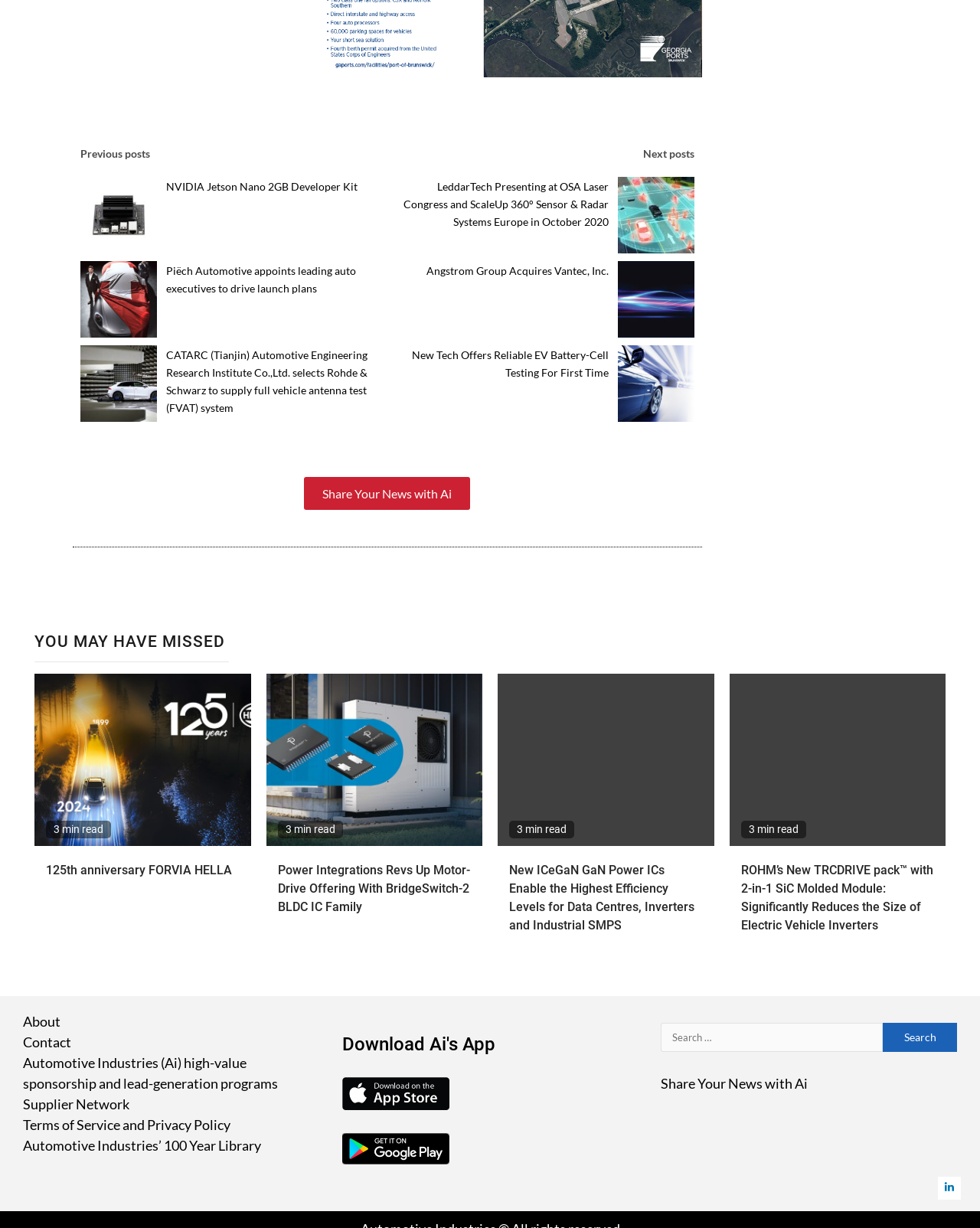Identify the bounding box of the HTML element described as: "Angstrom Group Acquires Vantec, Inc.".

[0.435, 0.215, 0.621, 0.226]